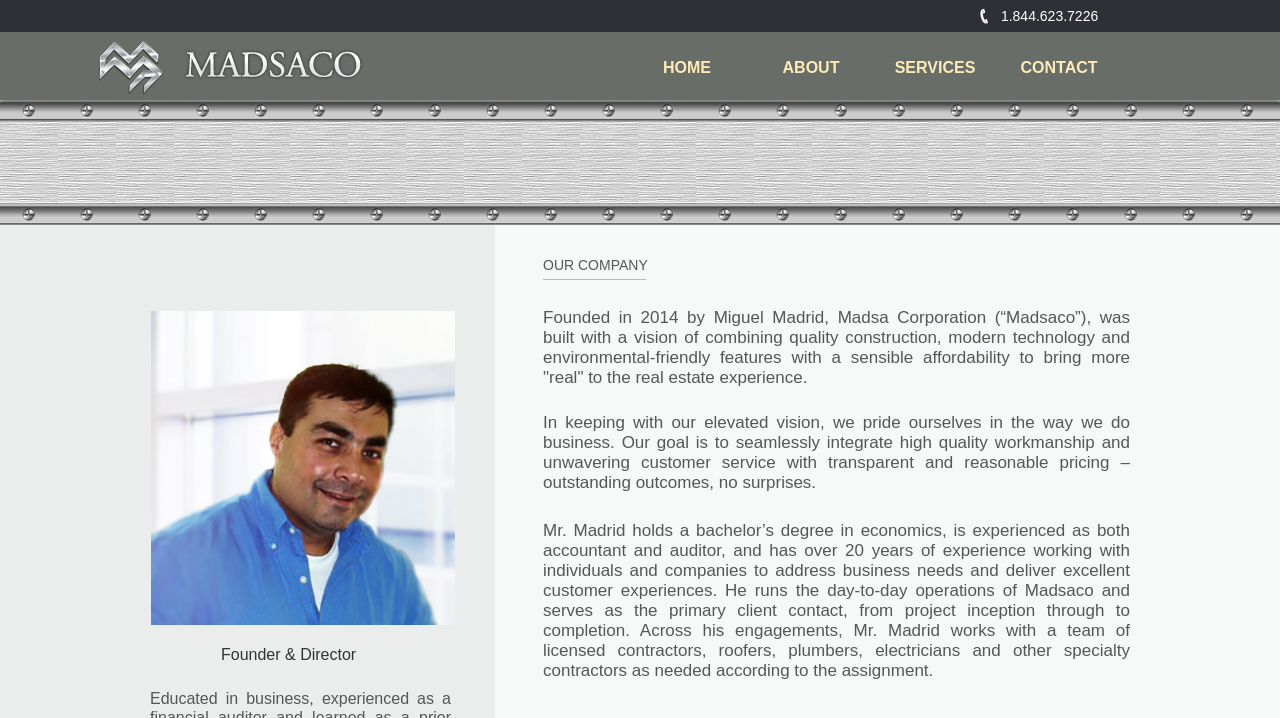What is the position of Miguel Madrid in Madsaco?
From the screenshot, provide a brief answer in one word or phrase.

Founder & Director